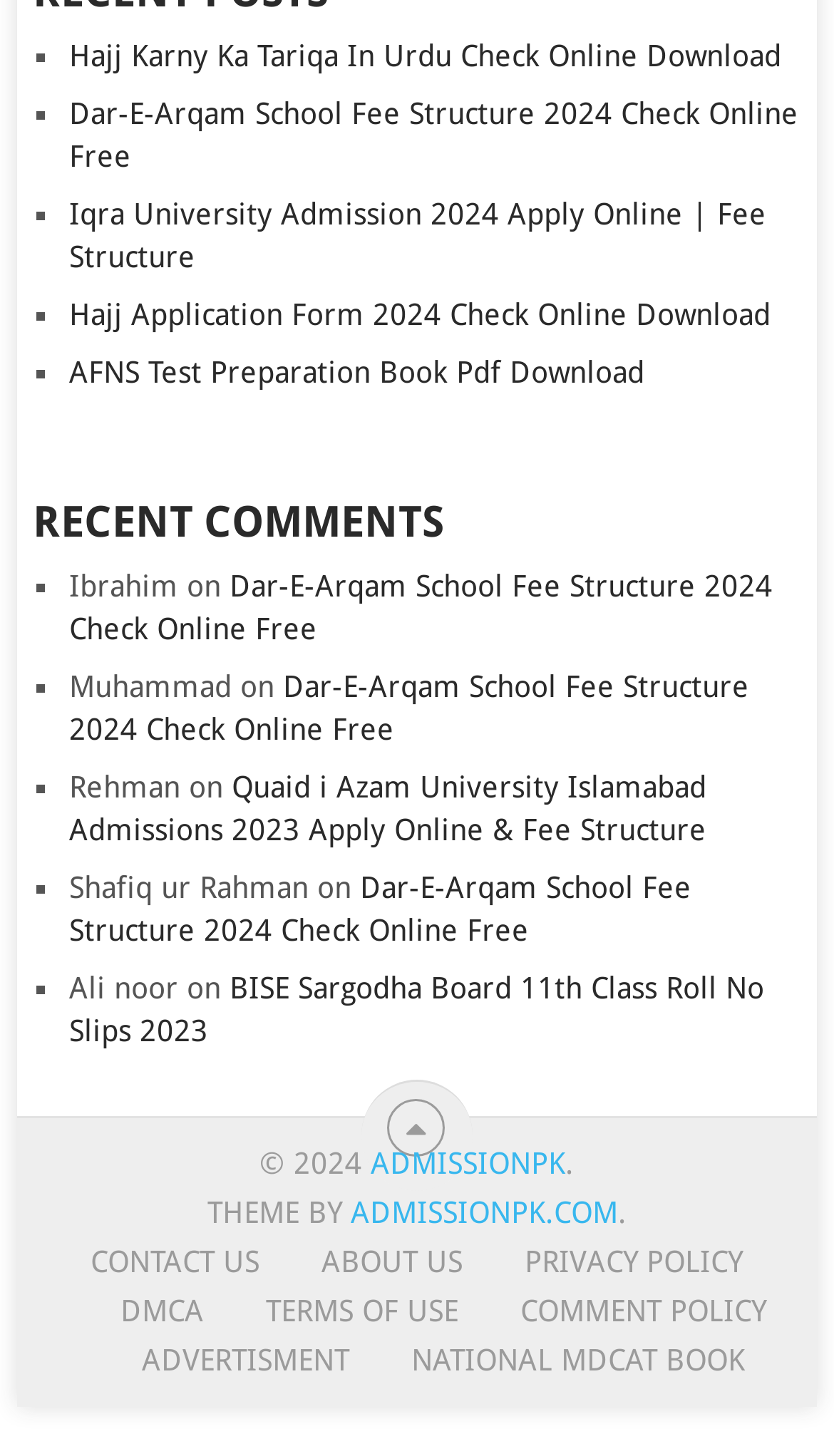Please determine the bounding box coordinates of the element to click in order to execute the following instruction: "Contact us". The coordinates should be four float numbers between 0 and 1, specified as [left, top, right, bottom].

[0.109, 0.855, 0.311, 0.878]